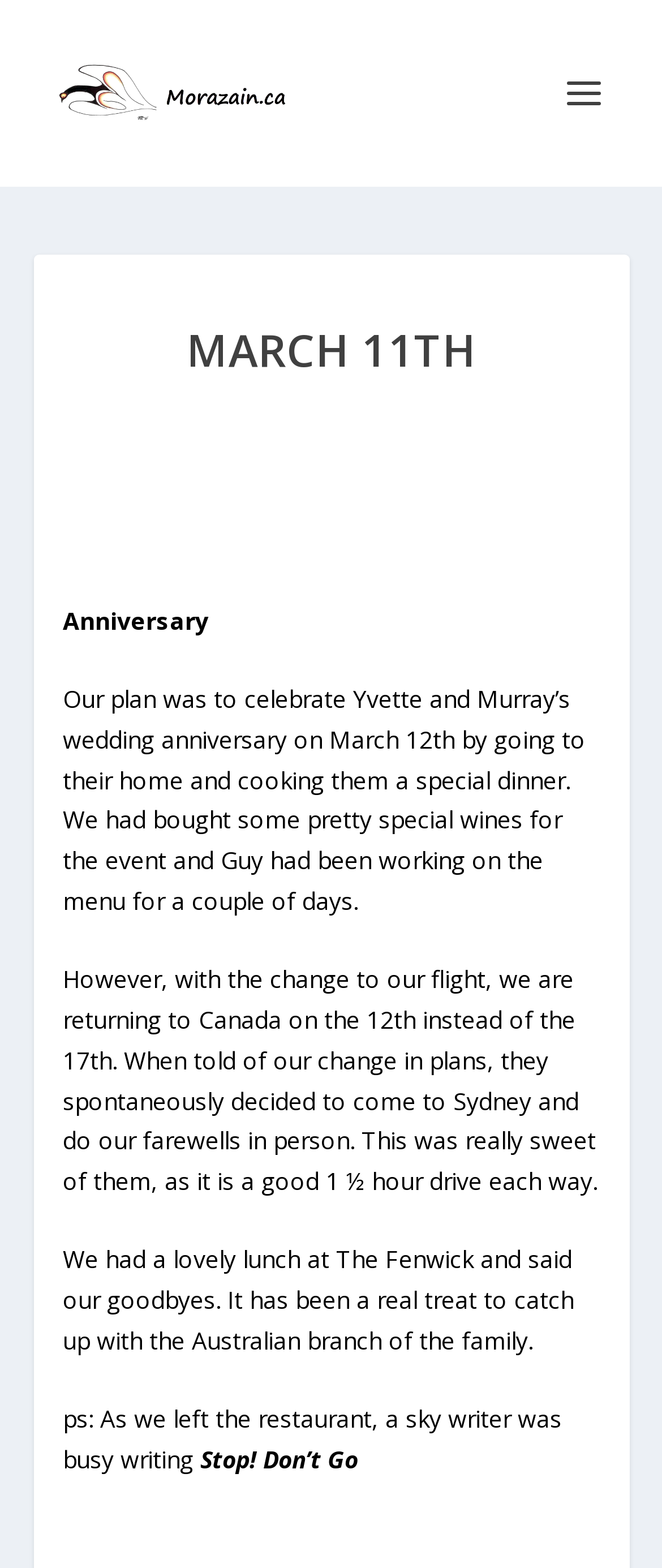Where did they have a lovely lunch?
Answer with a single word or short phrase according to what you see in the image.

The Fenwick